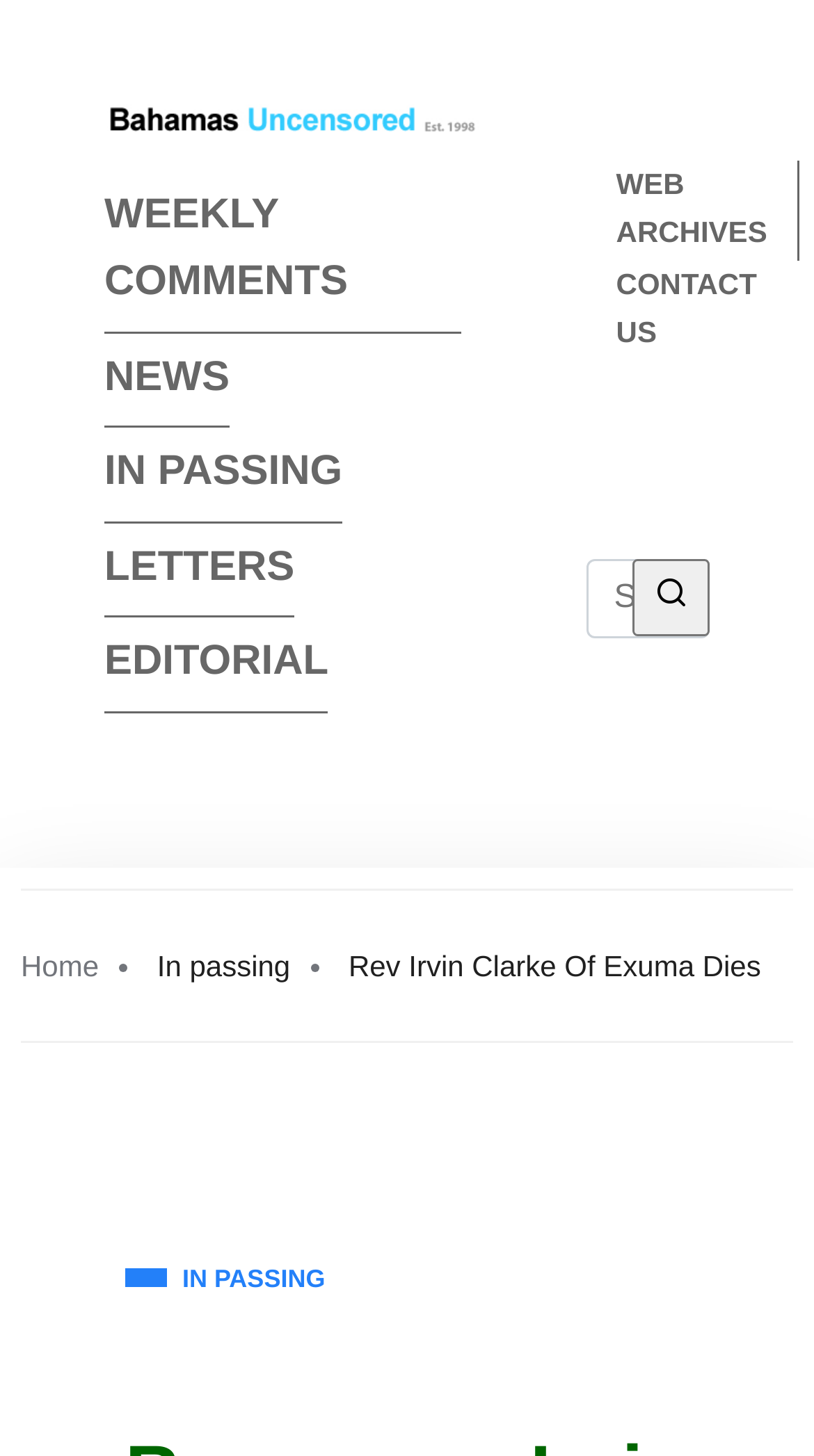Locate the bounding box coordinates of the area to click to fulfill this instruction: "search for something". The bounding box should be presented as four float numbers between 0 and 1, in the order [left, top, right, bottom].

[0.721, 0.383, 0.872, 0.438]